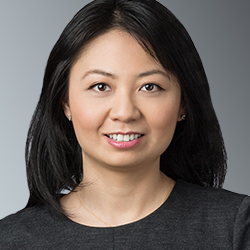What is the focus of Yuni Yan Sobel's expression in the photograph?
Please ensure your answer is as detailed and informative as possible.

According to the caption, the photograph showcases Yuni Yan Sobel's professional demeanor, with a focus on her engaging expression, making her approachable for clients and colleagues alike.